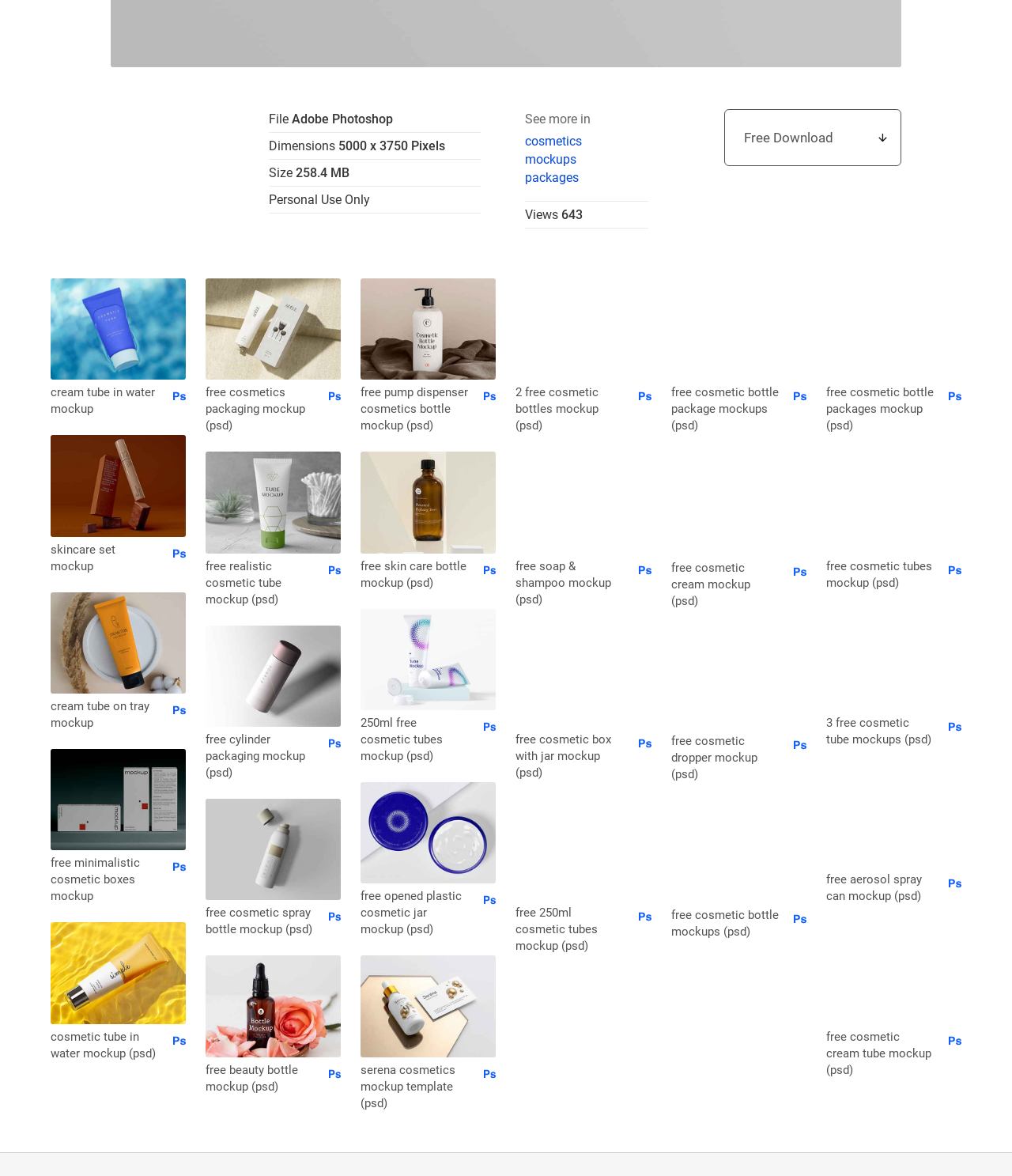Please provide a short answer using a single word or phrase for the question:
How many views does the 'Cream Tube in Water Mockup' product have?

643